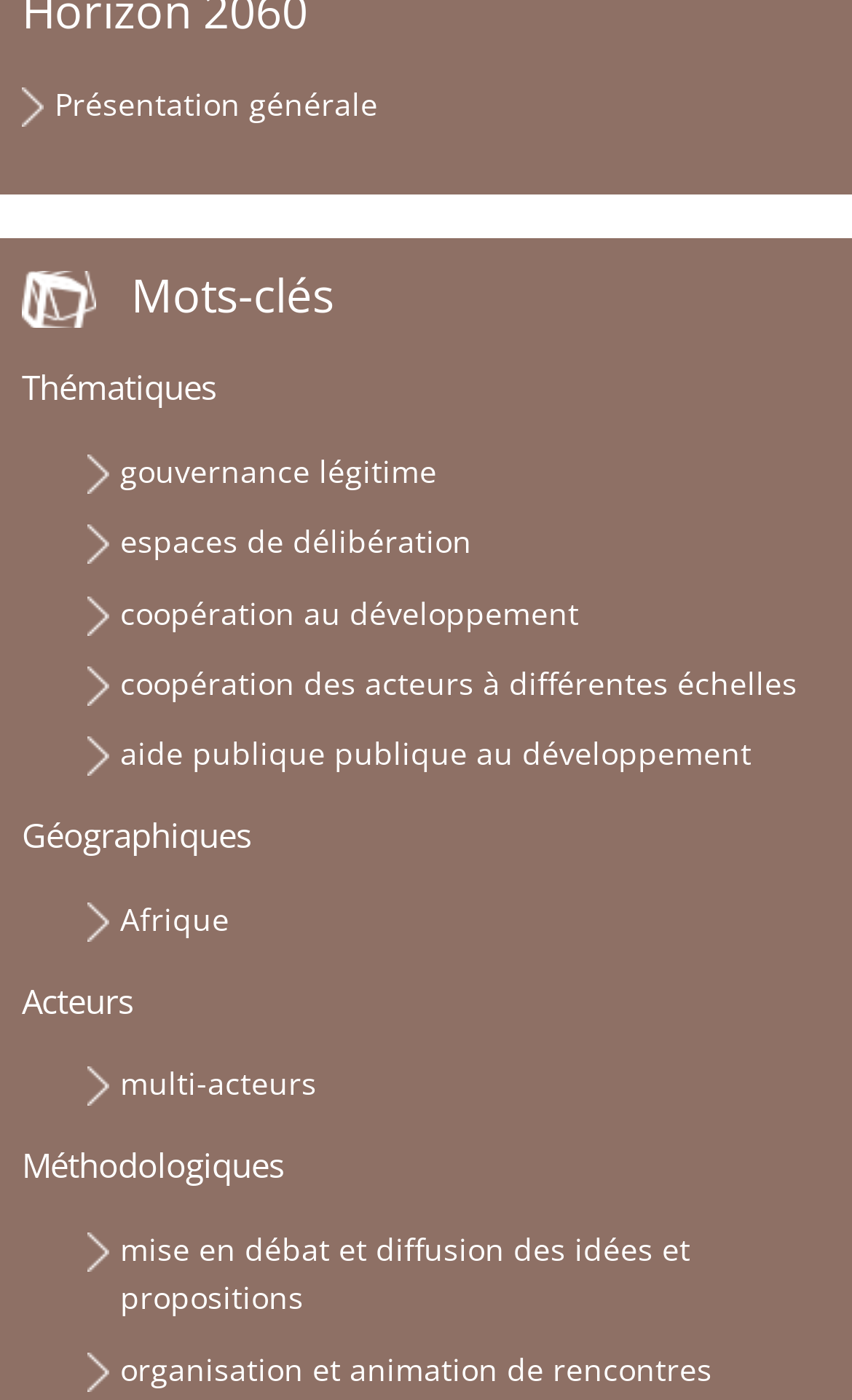Answer the following query with a single word or phrase:
How many geographic regions are listed?

1